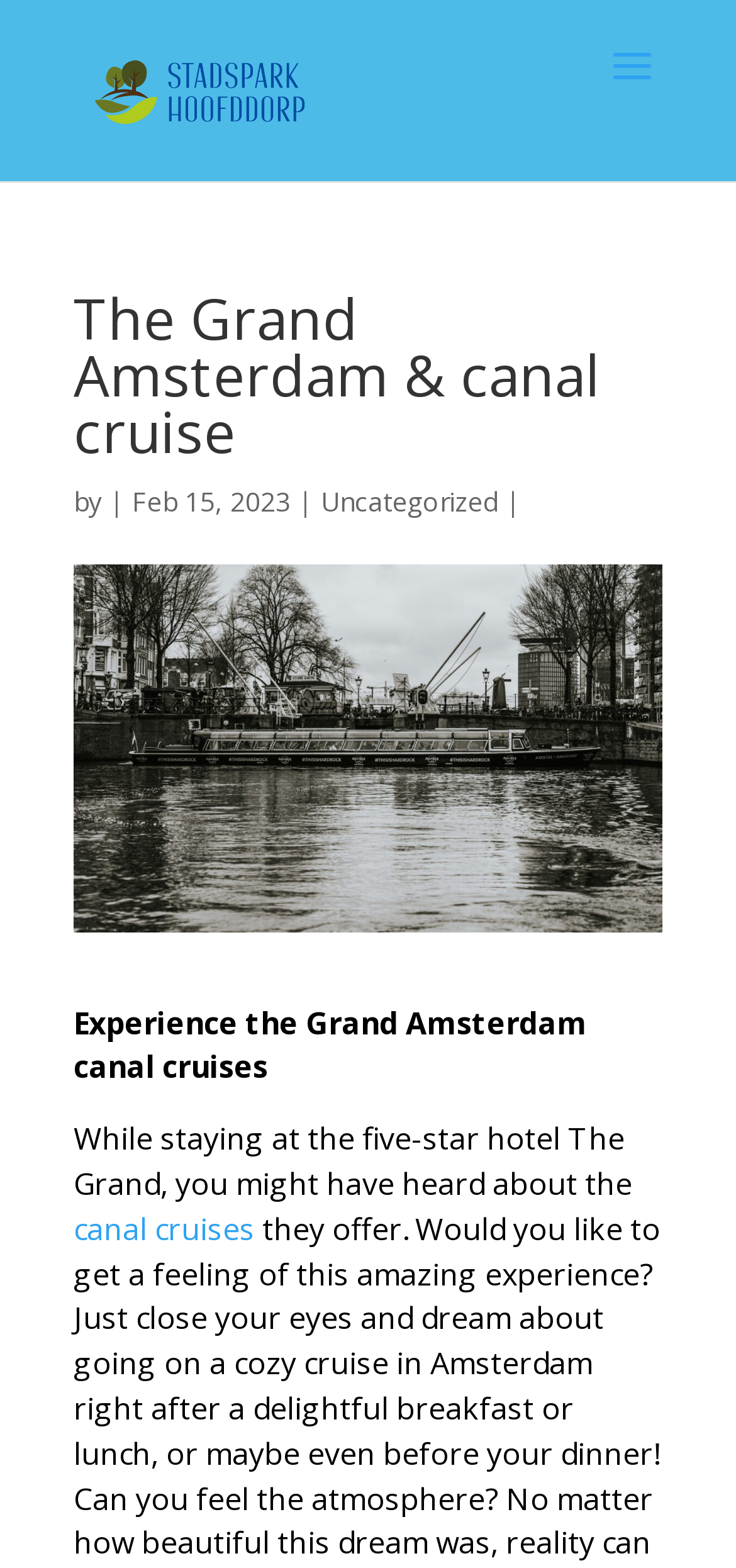What meal is mentioned as preceding the cruise?
Please describe in detail the information shown in the image to answer the question.

According to the text, the meal mentioned as preceding the cruise is either 'breakfast or lunch', as stated in the sentence '...dream about going on a cozy cruise in Amsterdam right after a delightful breakfast or lunch...'.